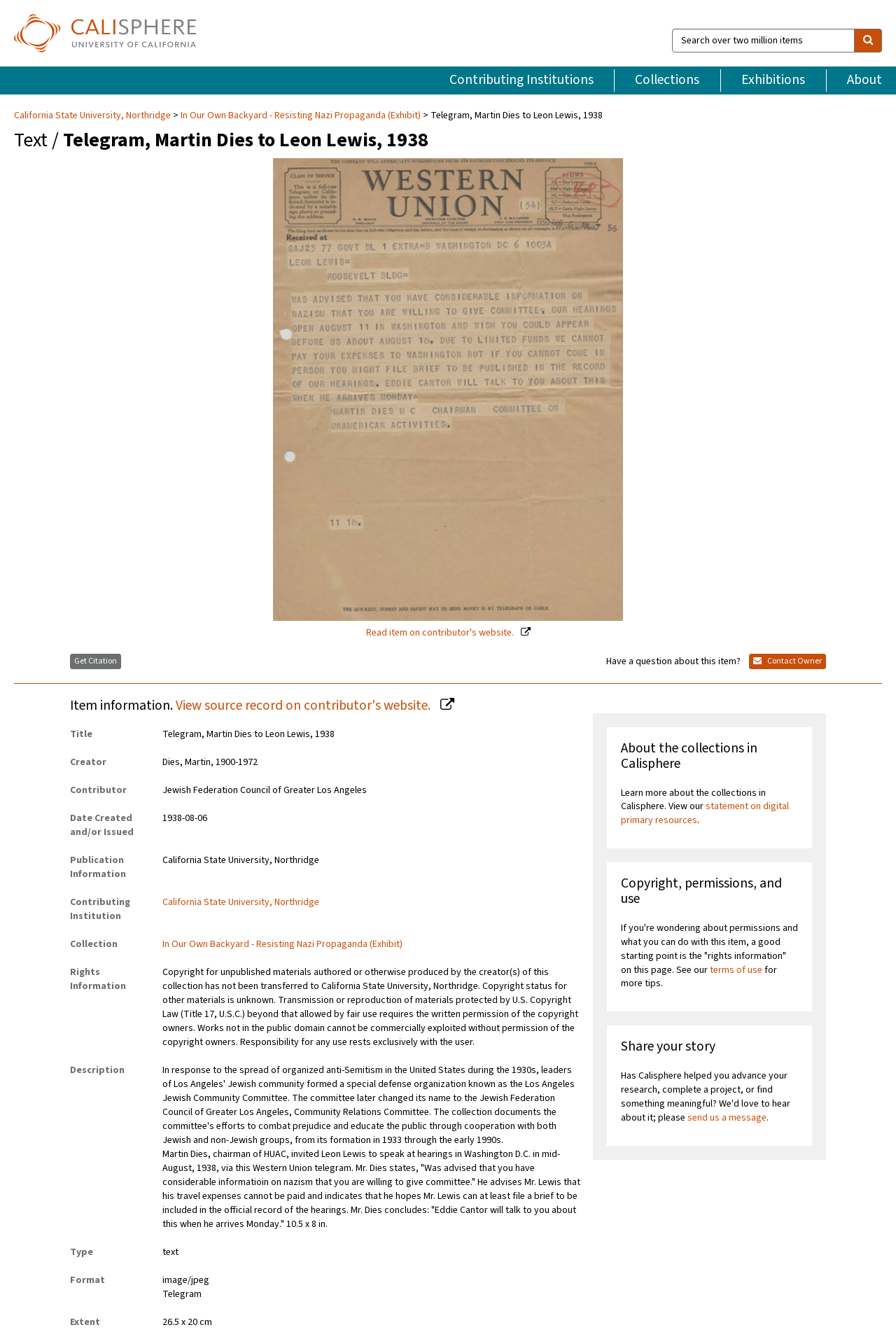Offer a comprehensive description of the webpage’s content and structure.

This webpage is about a historical telegram from Martin Dies to Leon Lewis in 1938, which is part of an exhibit called "In Our Own Backyard - Resisting Nazi Propaganda" at California State University, Northridge. 

At the top of the page, there is a search bar with a prompt "Search over two million items" and a search button. Below the search bar, there is a navigation menu with links to "Contributing Institutions", "Collections", "Exhibitions", and "About". 

On the left side of the page, there is a breadcrumb navigation menu showing the path from "California State University, Northridge" to the current item, "Telegram, Martin Dies to Leon Lewis, 1938". 

The main content of the page is divided into two sections. The top section has a heading "Text / Telegram, Martin Dies to Leon Lewis, 1938" and contains a link to read the item on the contributor's website, as well as a link to get a citation. 

The bottom section has a heading "Item information" and provides detailed metadata about the telegram, including title, creator, contributor, date created, publication information, contributing institution, collection, rights information, and format. There is also a description of the telegram, which is a Western Union telegram from Martin Dies, chairman of HUAC, inviting Leon Lewis to speak at hearings in Washington D.C. in mid-August, 1938. 

On the right side of the page, there are two sections. The top section has a heading "About the collections in Calisphere" and provides a brief description of the collections, with a link to learn more. The bottom section has a heading "Copyright, permissions, and use" and provides information about permissions and use, with links to the "rights information" and "terms of use".